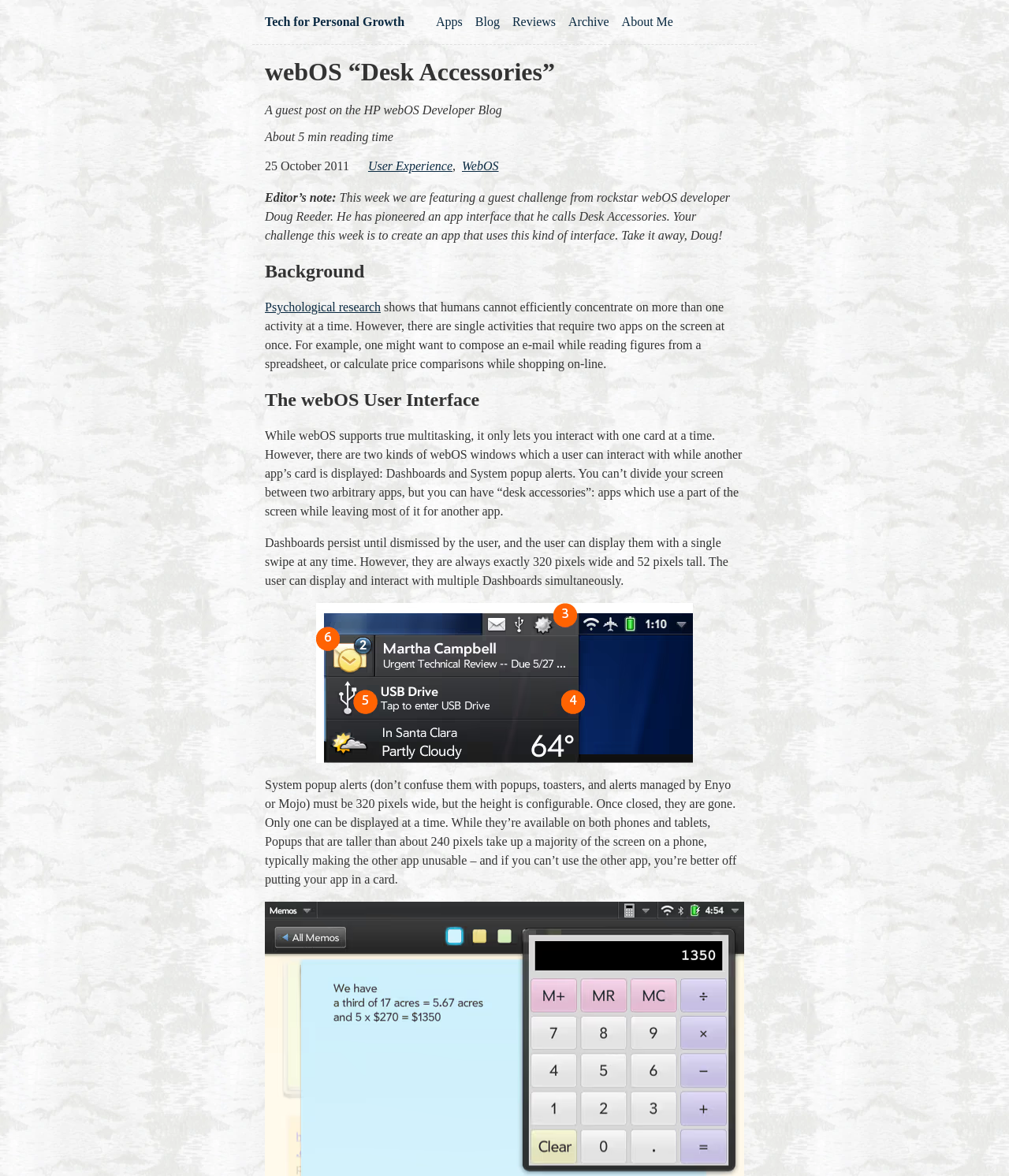Please give a short response to the question using one word or a phrase:
What is the name of the webOS developer who wrote the guest post?

Doug Reeder